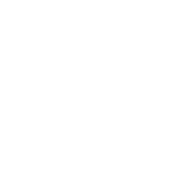Describe the image with as much detail as possible.

The image displayed is part of a slider gallery on the webpage dedicated to showcasing members of the LBCG team. It represents a key visual element within a section titled "OUR TEAM," where visitors are invited to meet the individuals behind LBCG. The supporting text encourages users to explore the minds contributing to the organization. The slider provides a dynamic presentation, allowing users to navigate through images that likely depict team members or related visuals that enhance the narrative of the company and its expertise.